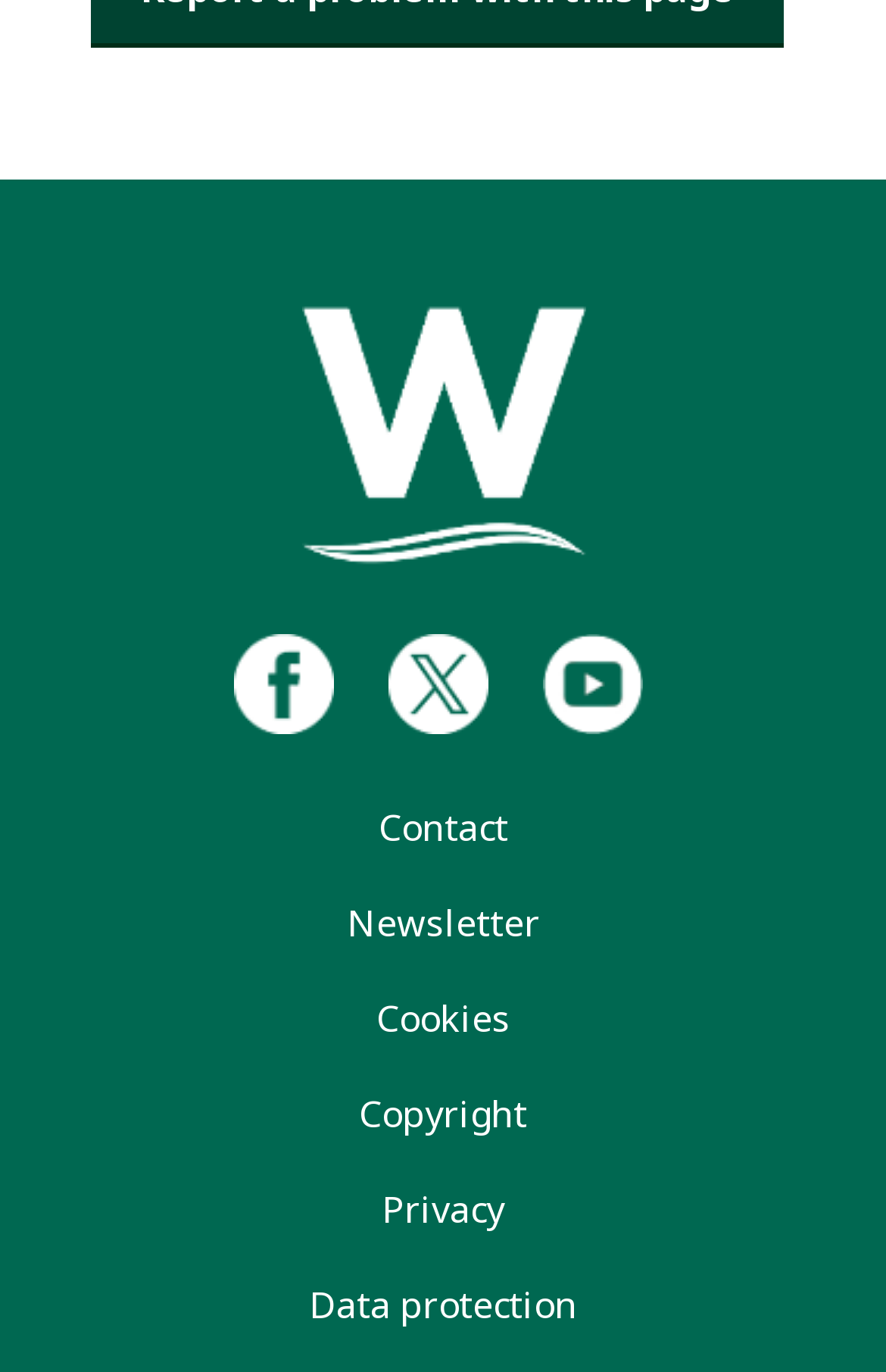Is the footer section divided into two parts?
Use the screenshot to answer the question with a single word or phrase.

Yes